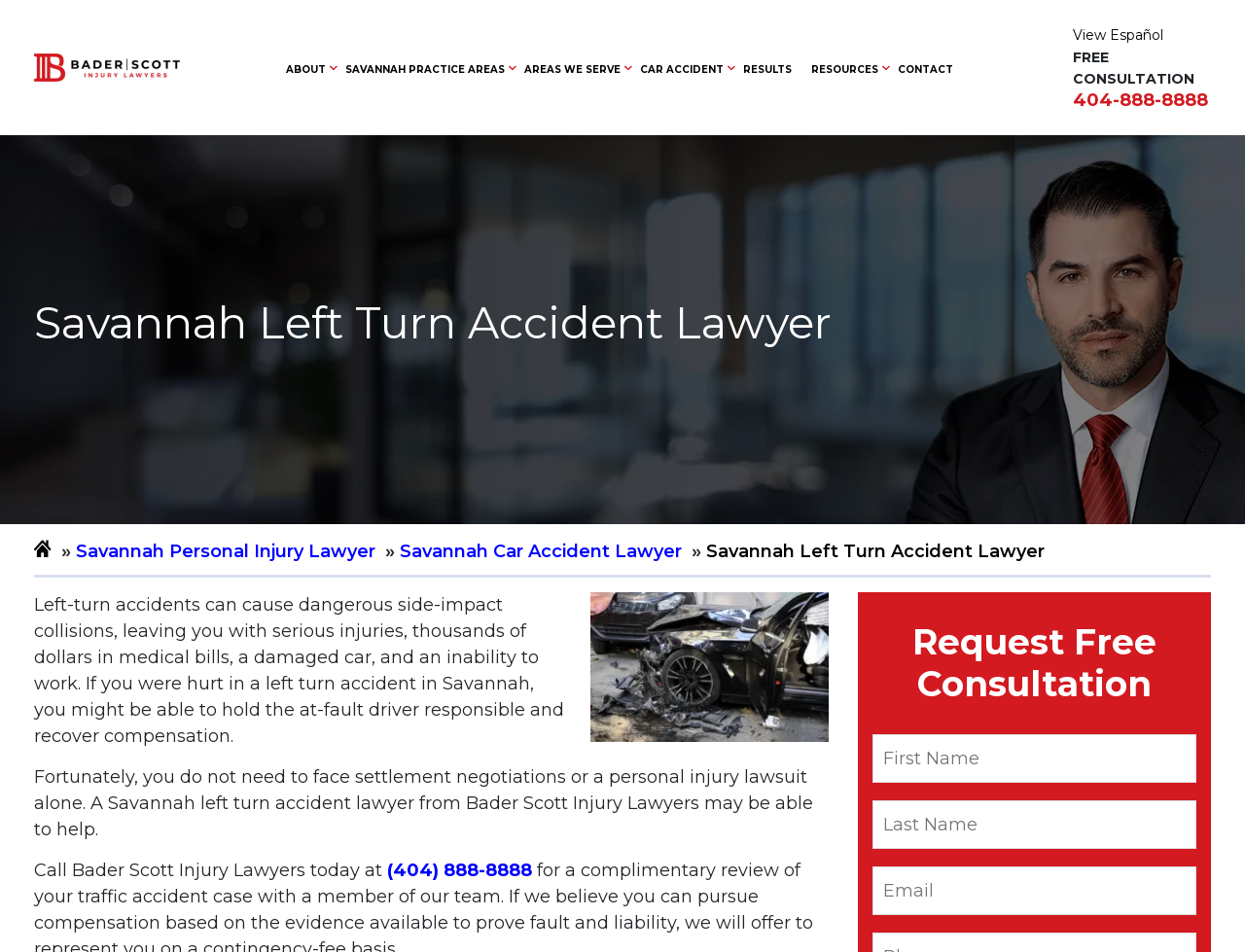Provide a thorough and detailed response to the question by examining the image: 
What is the phone number to call for a free consultation?

I found the phone number by looking at the text that says 'Call Bader Scott Injury Lawyers today at' and then finding the corresponding link with the phone number.